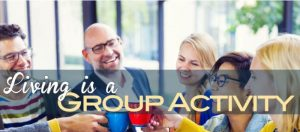Give an in-depth description of what is happening in the image.

The image showcases a vibrant and engaging scene depicting a group of six individuals joyfully participating in a social gathering. They are gathered around a table, holding colorful cups, suggesting a celebration or shared activity. The atmosphere is lively, with smiles and animated expressions reflecting camaraderie and connection. The foreground features the text "Living is a GROUP ACTIVITY," highlighting the theme of community and teamwork. This image encapsulates the essence of collaboration and the joy that comes from shared experiences, emphasizing the importance of social interactions in enhancing our quality of life. The bright, warm colors and cheerful demeanor of the participants further contribute to a sense of positivity and togetherness.